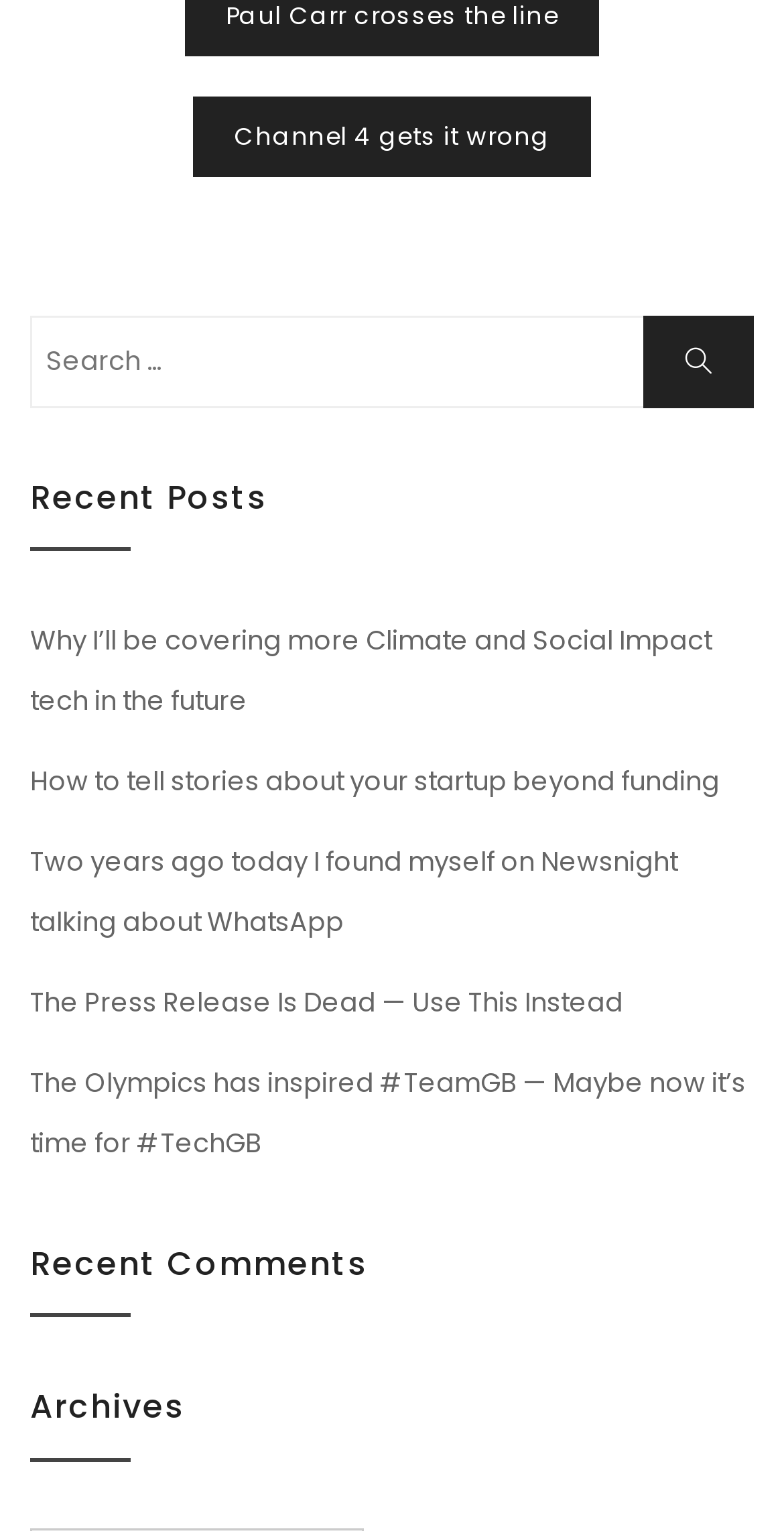Find the bounding box coordinates of the clickable element required to execute the following instruction: "View 'Archives'". Provide the coordinates as four float numbers between 0 and 1, i.e., [left, top, right, bottom].

[0.038, 0.907, 0.962, 0.954]